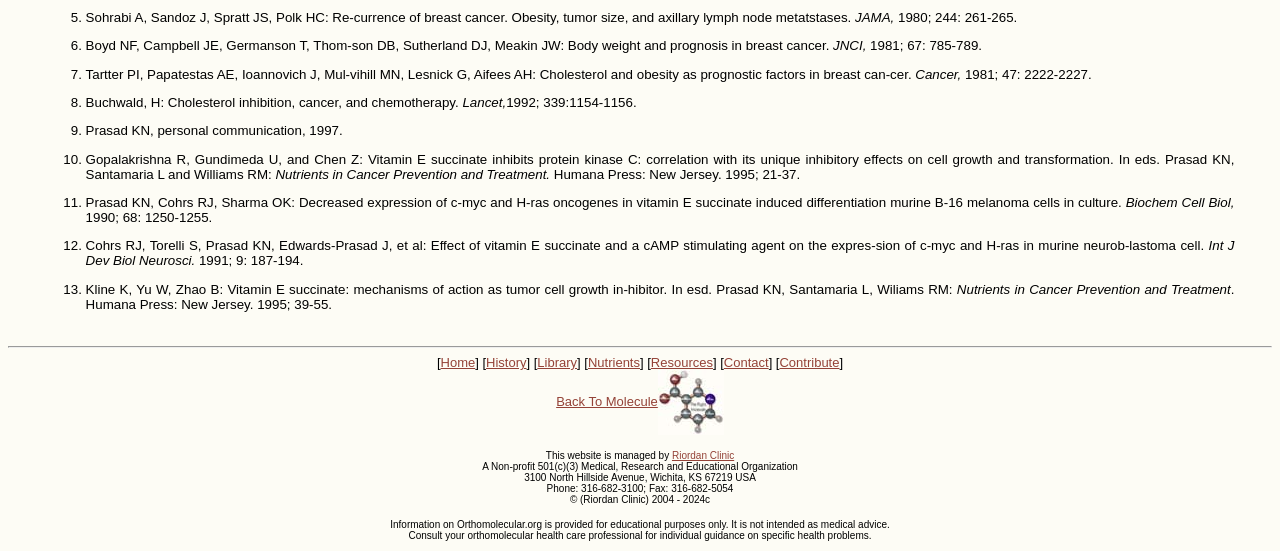Find and provide the bounding box coordinates for the UI element described with: "Home".

[0.344, 0.644, 0.371, 0.671]